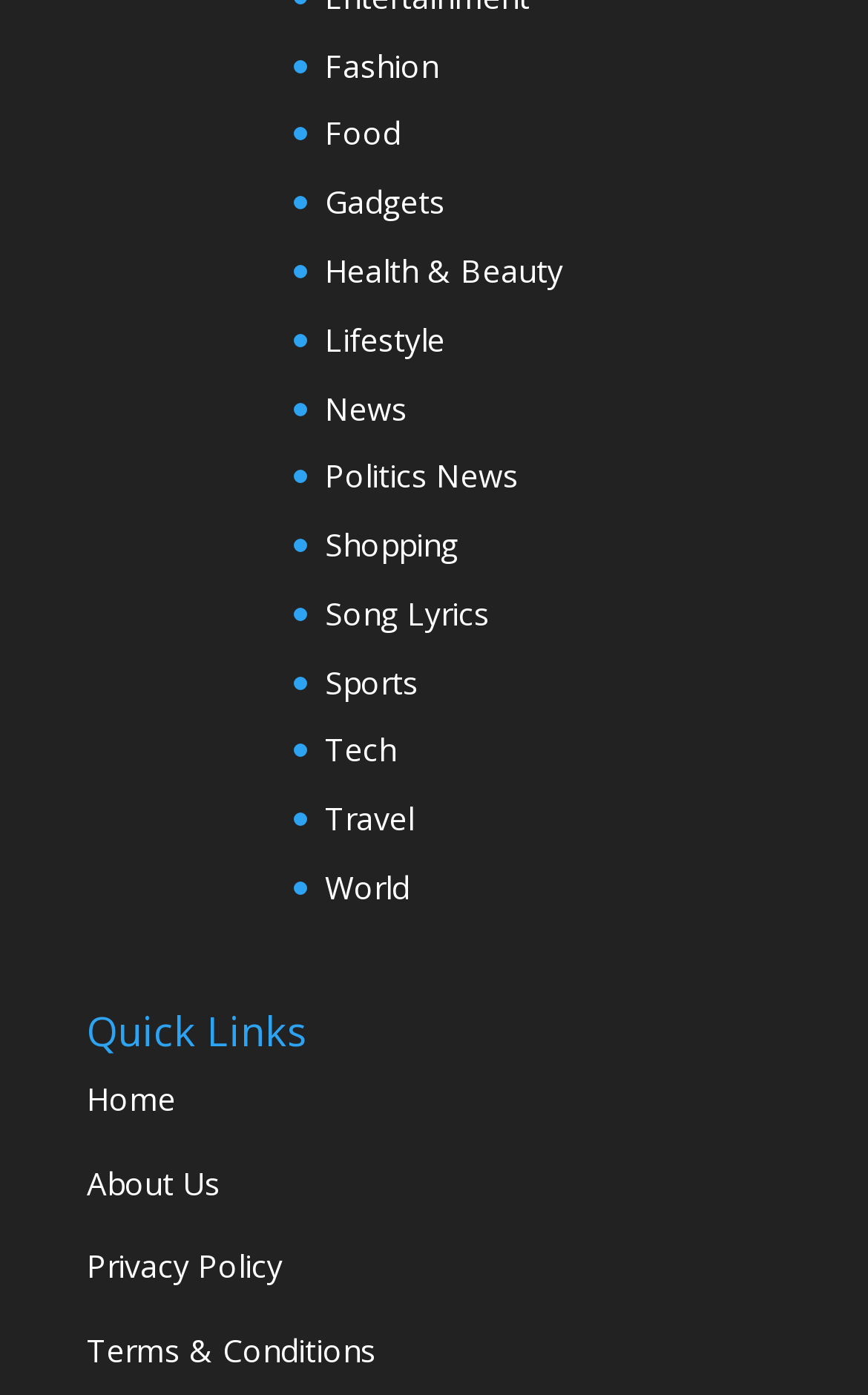Identify and provide the bounding box for the element described by: "Food".

[0.374, 0.08, 0.462, 0.111]